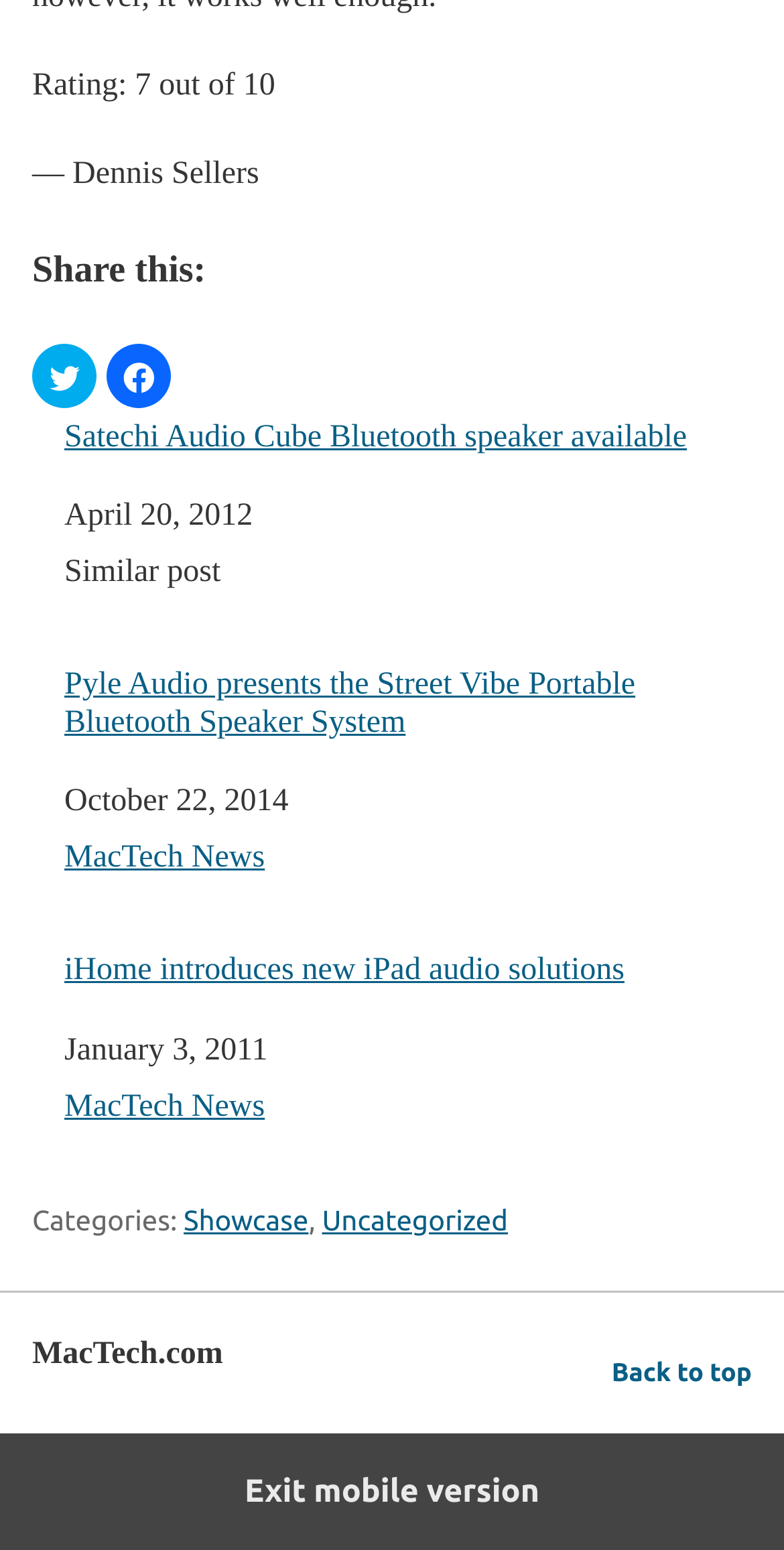Identify the bounding box coordinates of the clickable section necessary to follow the following instruction: "Exit mobile version". The coordinates should be presented as four float numbers from 0 to 1, i.e., [left, top, right, bottom].

[0.0, 0.924, 1.0, 0.999]